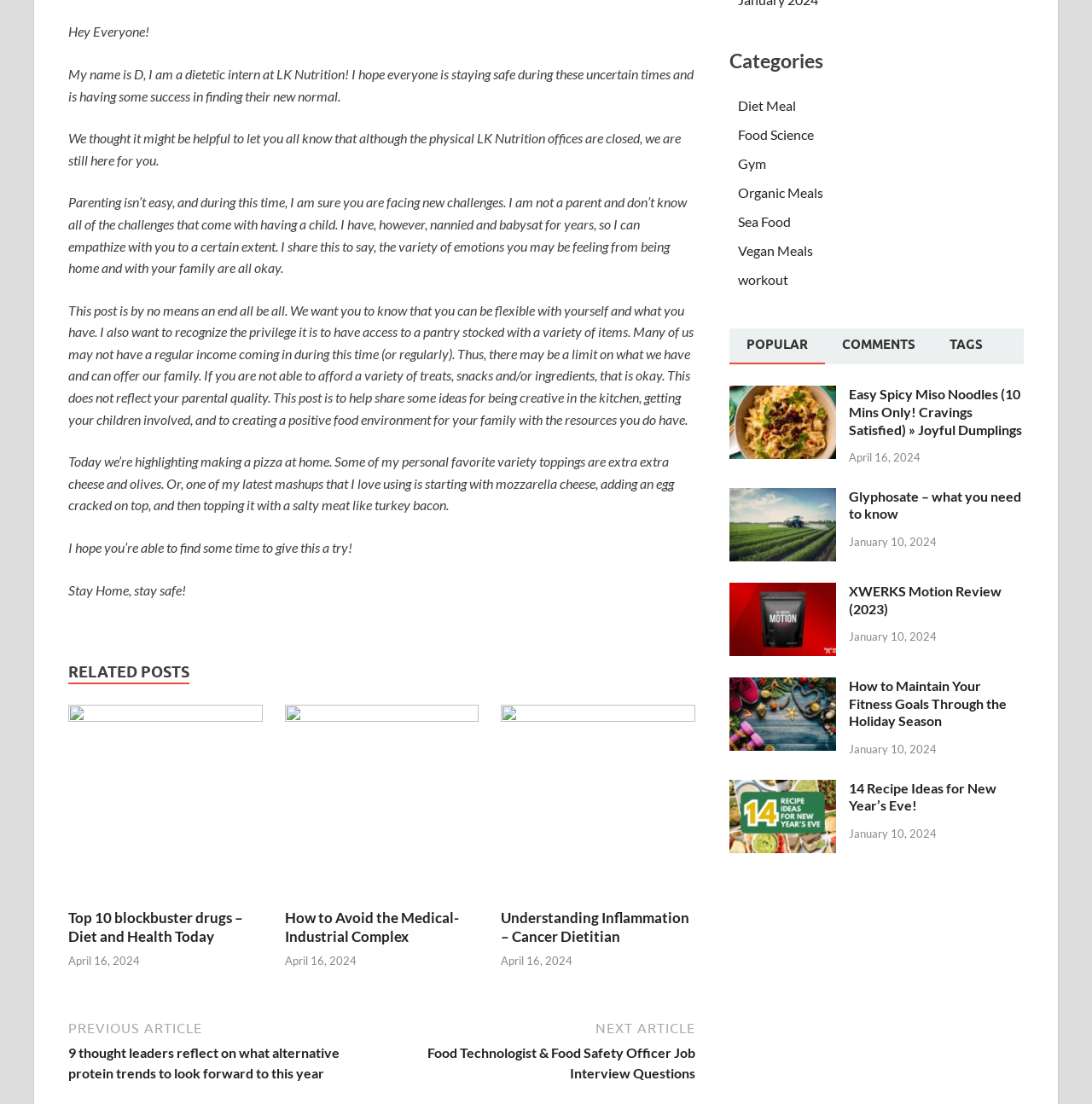Please determine the bounding box coordinates of the element to click on in order to accomplish the following task: "View the popular post 'Easy Spicy Miso Noodles (10 Mins Only! Cravings Satisfied) » Joyful Dumplings'". Ensure the coordinates are four float numbers ranging from 0 to 1, i.e., [left, top, right, bottom].

[0.668, 0.351, 0.766, 0.366]